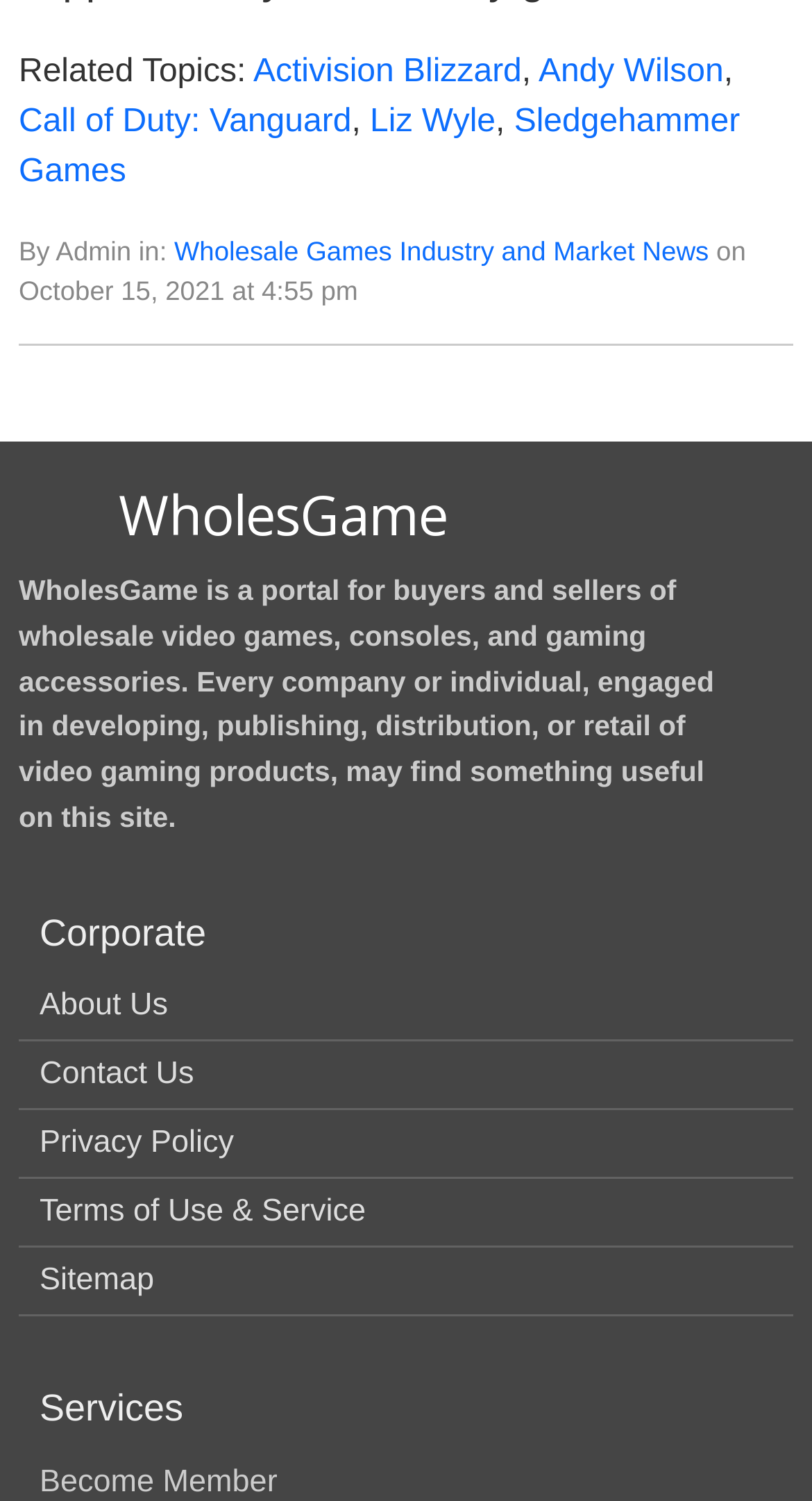What is the purpose of the website?
From the image, provide a succinct answer in one word or a short phrase.

Portal for buyers and sellers of wholesale video games